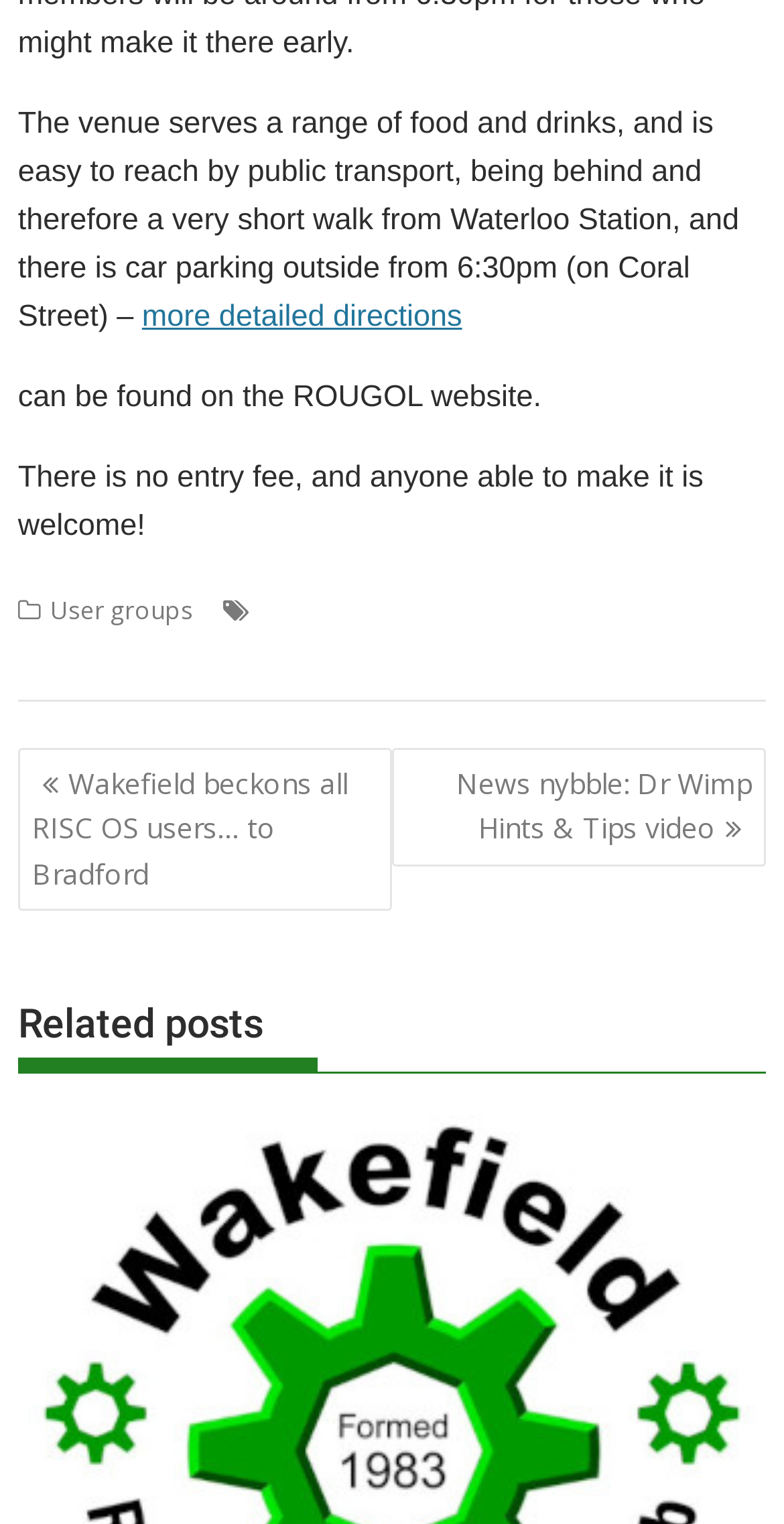From the details in the image, provide a thorough response to the question: What is the category of the post navigation section?

The navigation section with ID 59 has a text 'Posts', which indicates that it is related to post navigation.